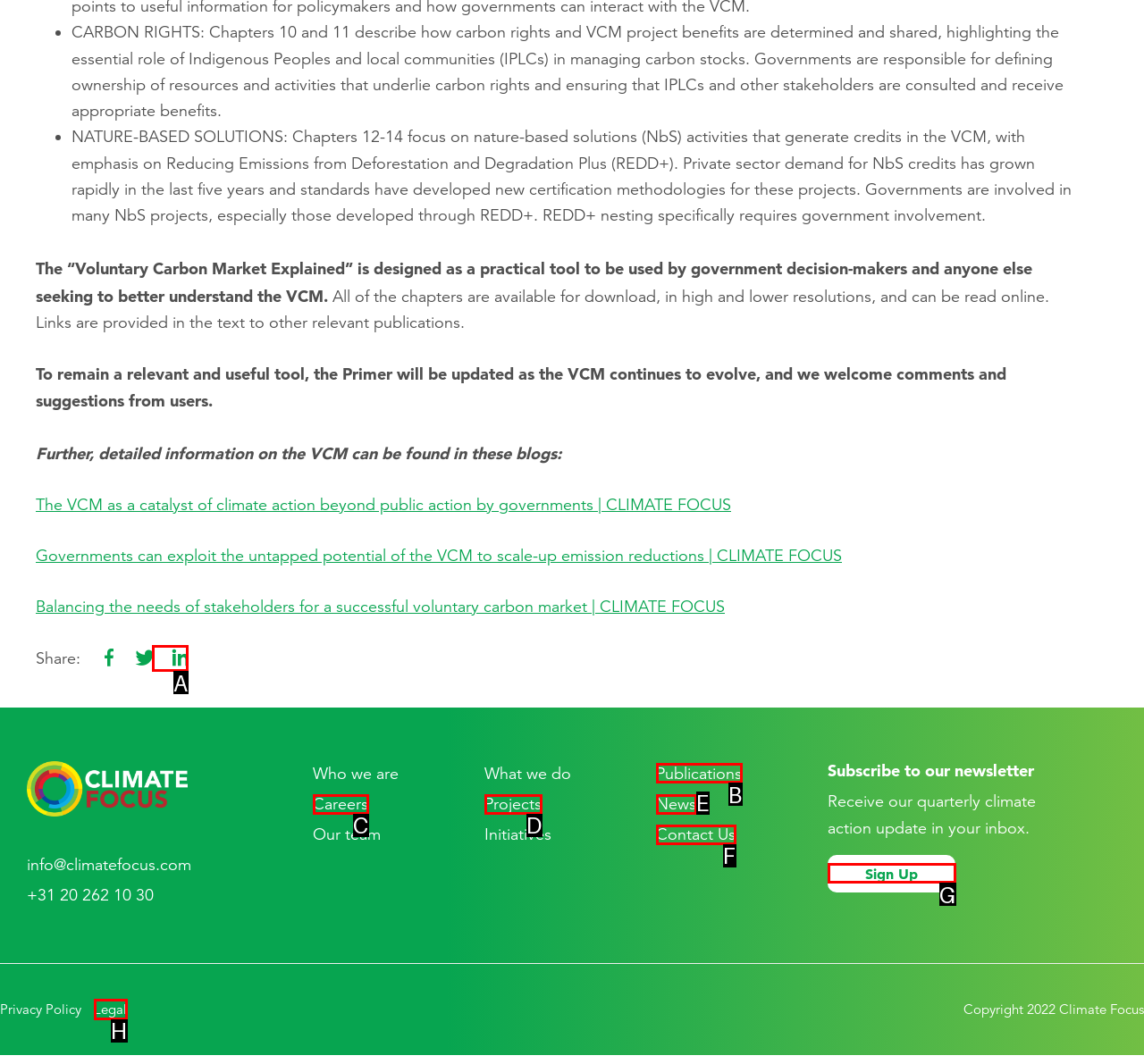Identify the HTML element that best fits the description: parent_node: Share:. Respond with the letter of the corresponding element.

A